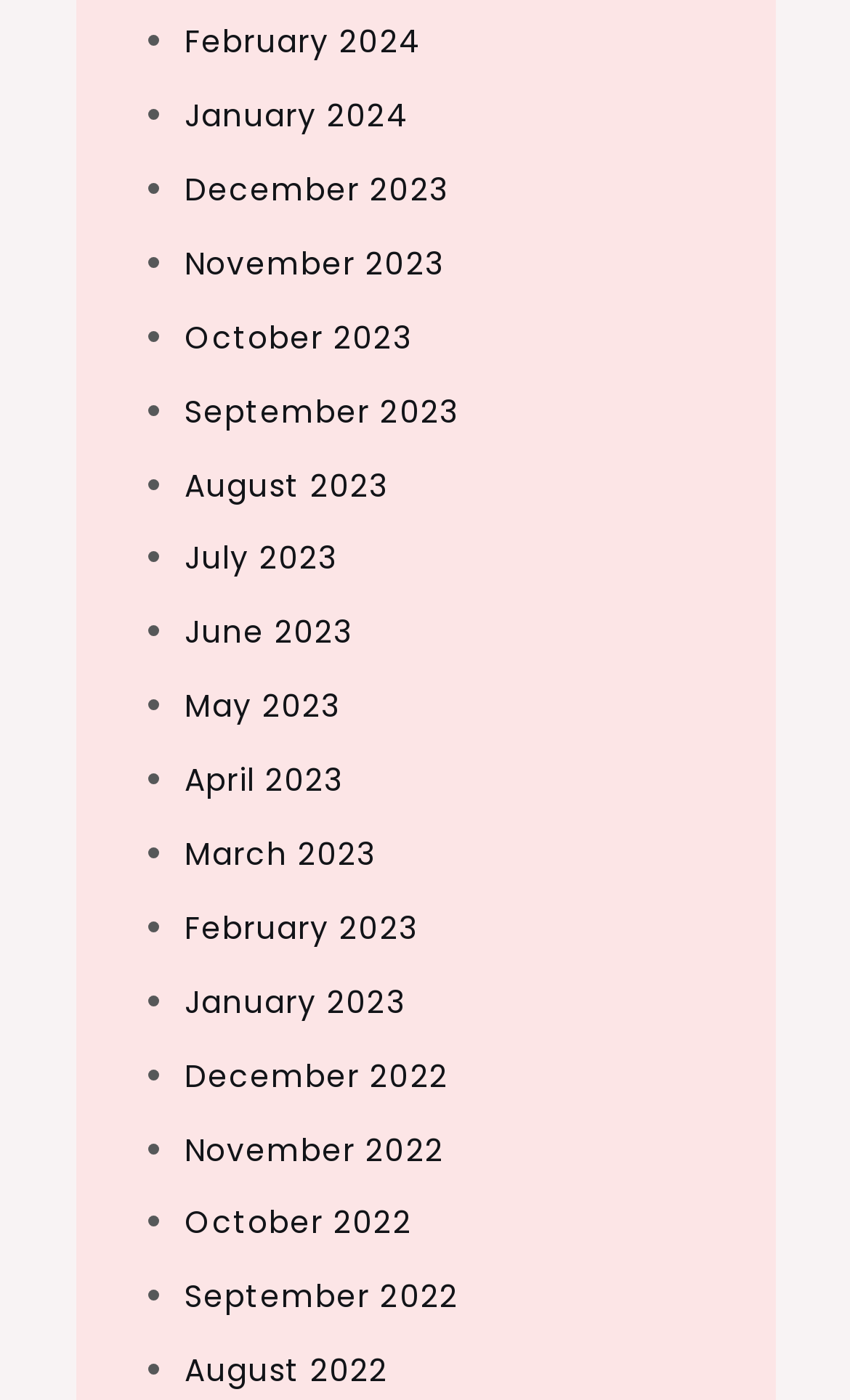Are the months listed in chronological order?
We need a detailed and meticulous answer to the question.

I examined the links on the webpage and found that they are organized in a list with the most recent months at the top and the earliest months at the bottom, indicating that the months are listed in chronological order.